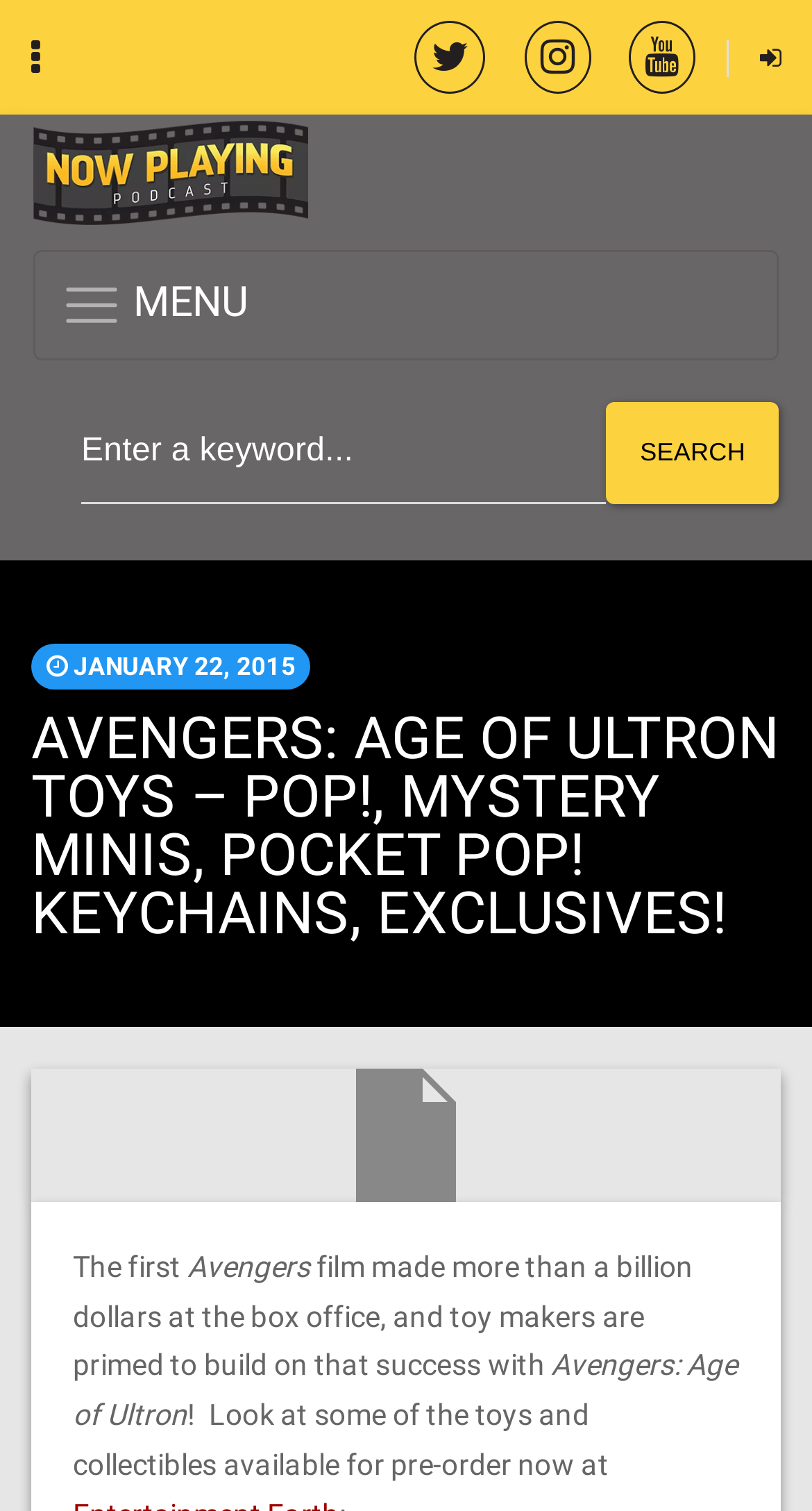Determine the bounding box of the UI component based on this description: "Search". The bounding box coordinates should be four float values between 0 and 1, i.e., [left, top, right, bottom].

[0.747, 0.266, 0.959, 0.333]